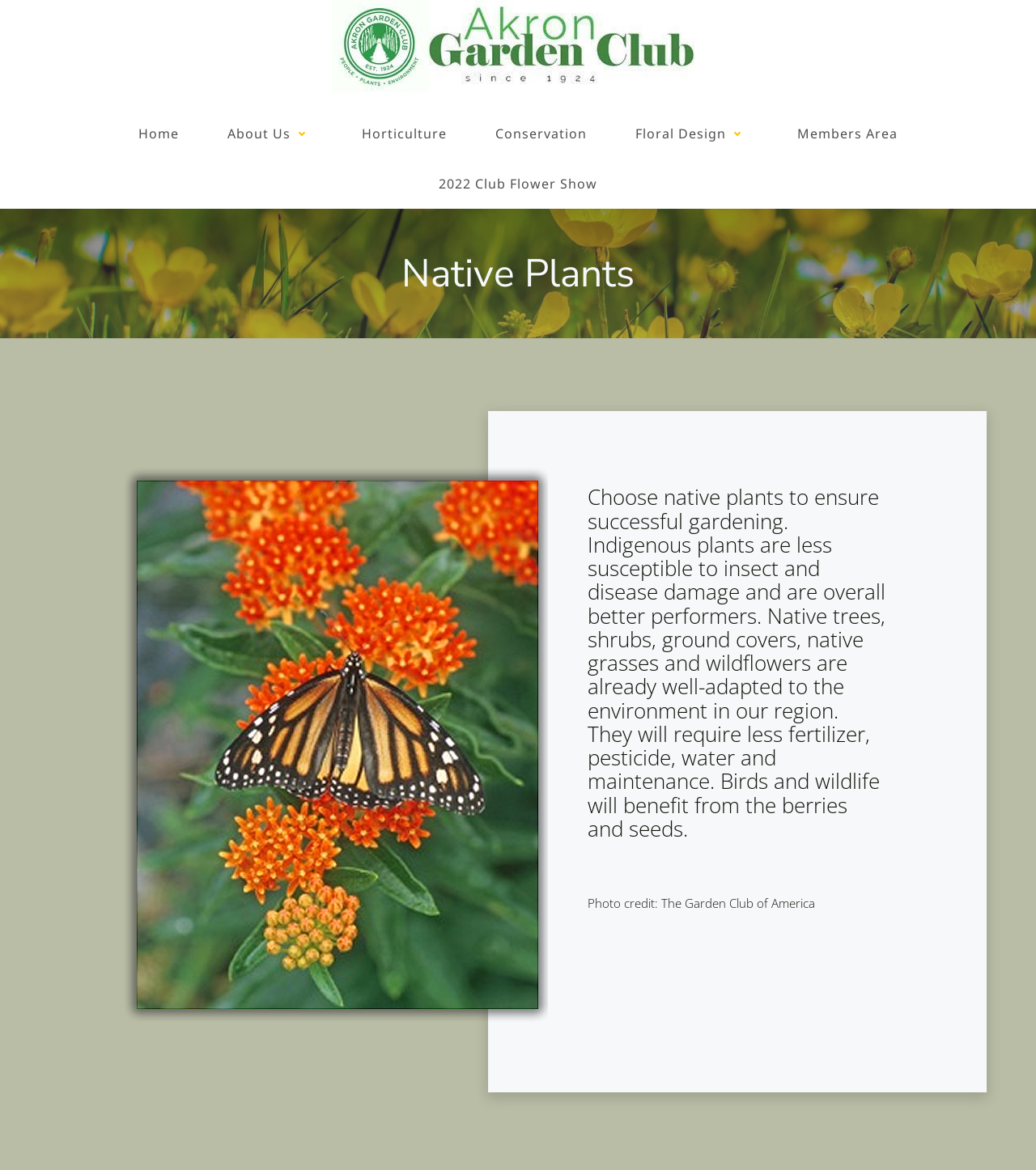Provide the bounding box coordinates of the HTML element this sentence describes: "Horticulture". The bounding box coordinates consist of four float numbers between 0 and 1, i.e., [left, top, right, bottom].

[0.349, 0.103, 0.431, 0.125]